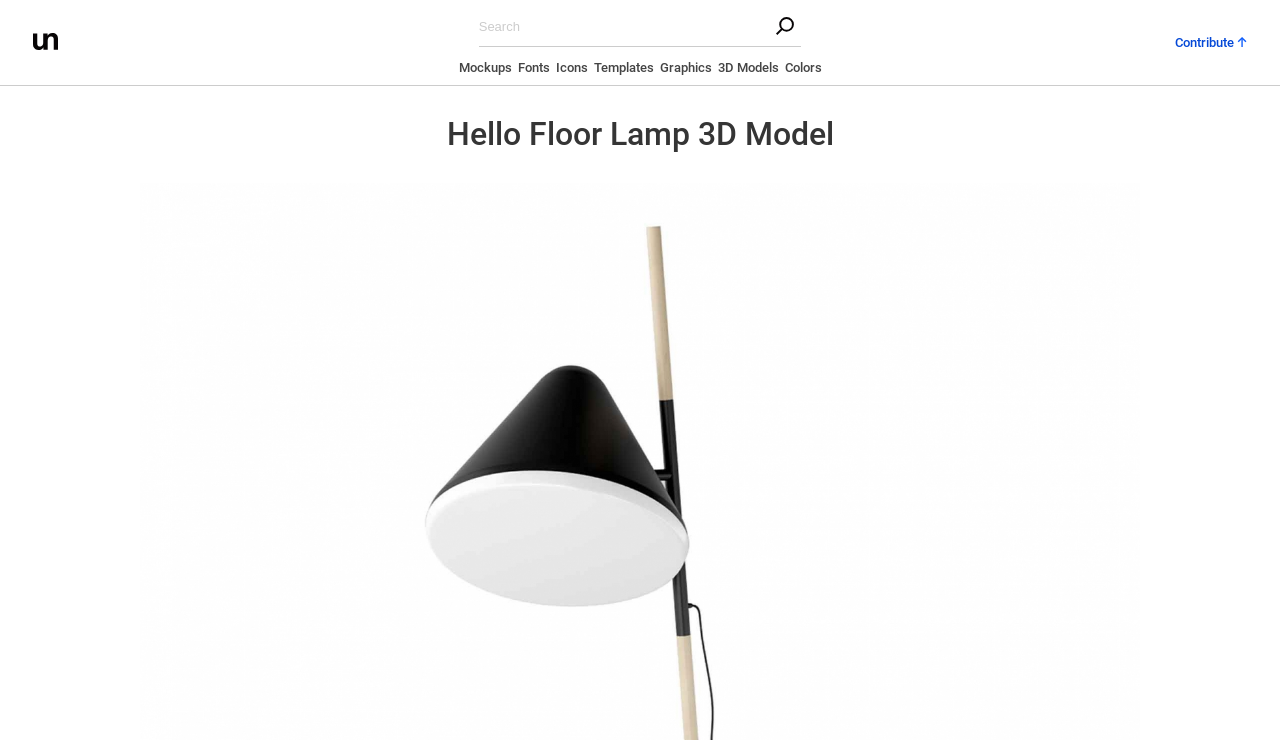Find the bounding box coordinates for the HTML element specified by: "Colors".

[0.613, 0.081, 0.642, 0.111]